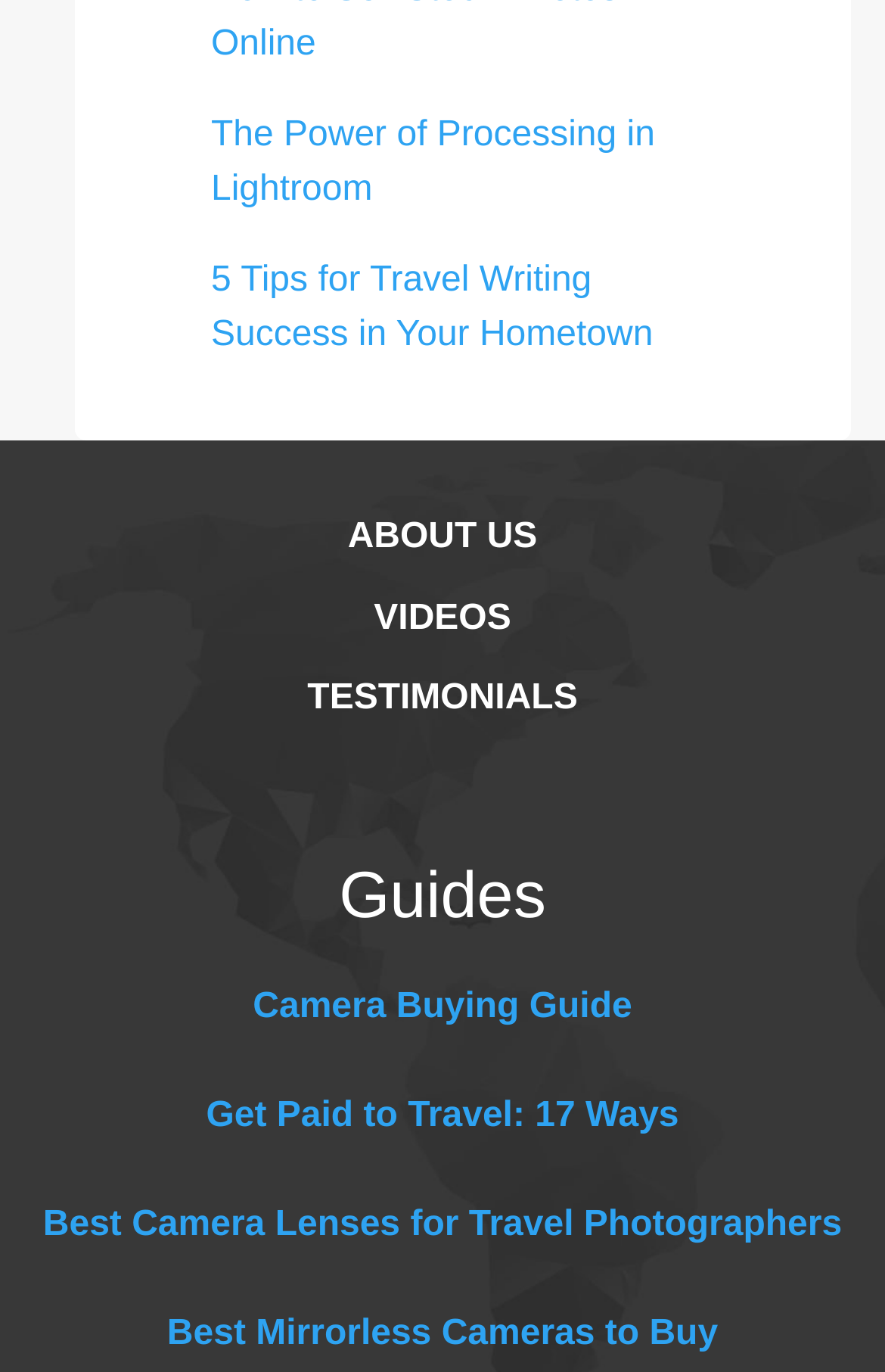Use a single word or phrase to answer the question:
What type of content is available on this webpage?

Travel guides and tips